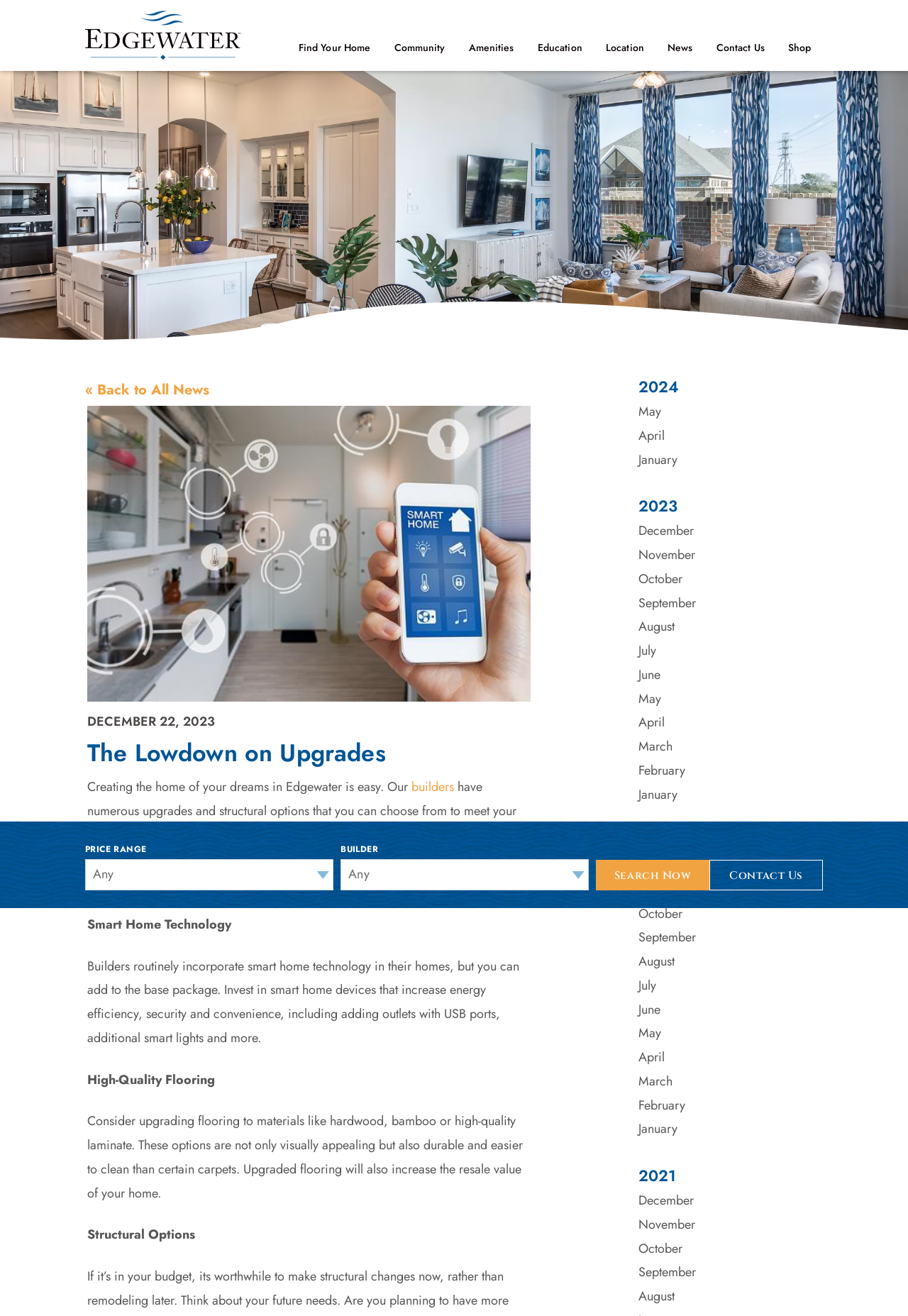Identify the bounding box of the HTML element described here: "Contact Us". Provide the coordinates as four float numbers between 0 and 1: [left, top, right, bottom].

[0.781, 0.653, 0.906, 0.677]